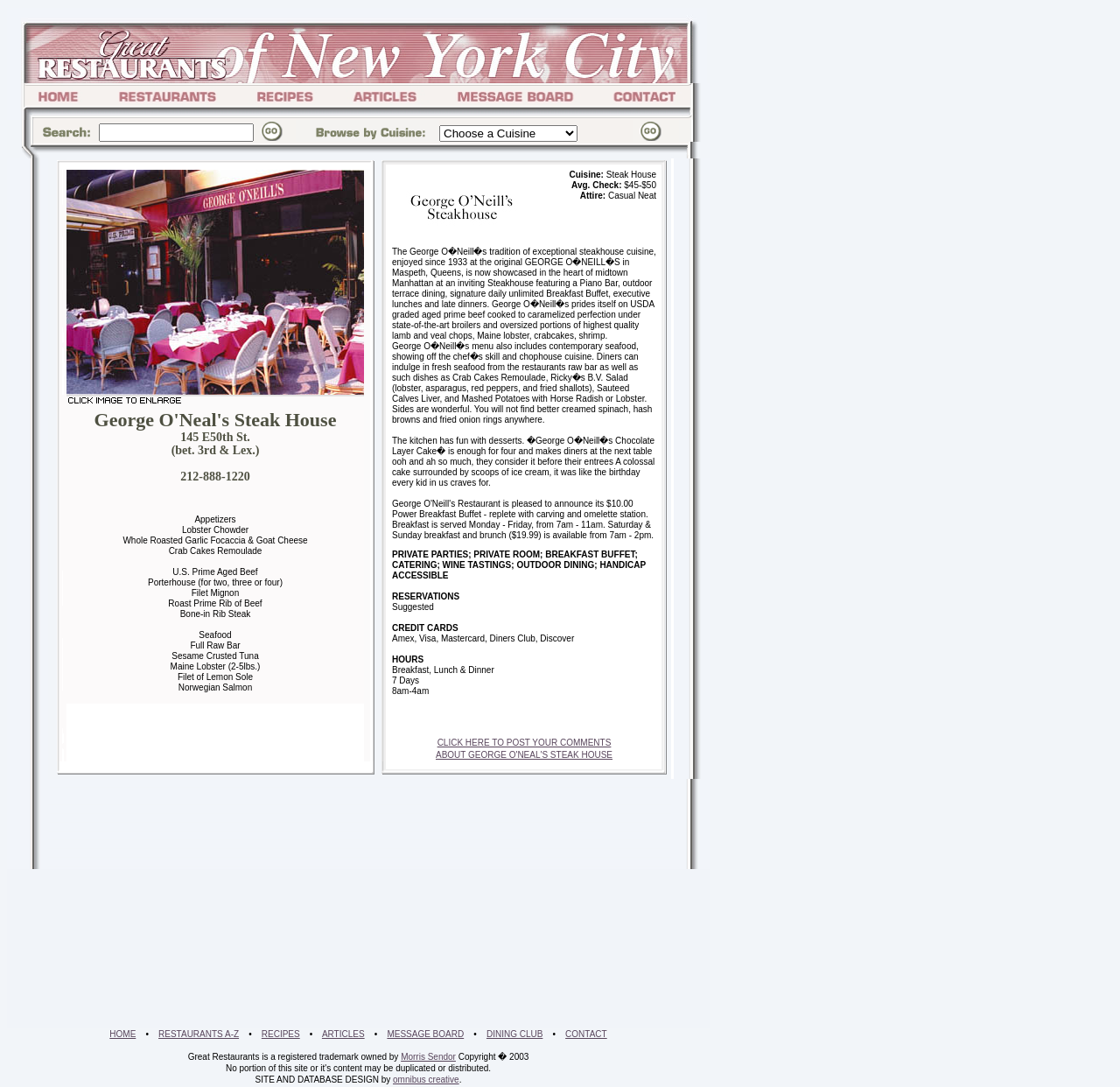Find the bounding box coordinates of the element you need to click on to perform this action: 'Click the 'Submit' button'. The coordinates should be represented by four float values between 0 and 1, in the format [left, top, right, bottom].

[0.227, 0.11, 0.264, 0.13]